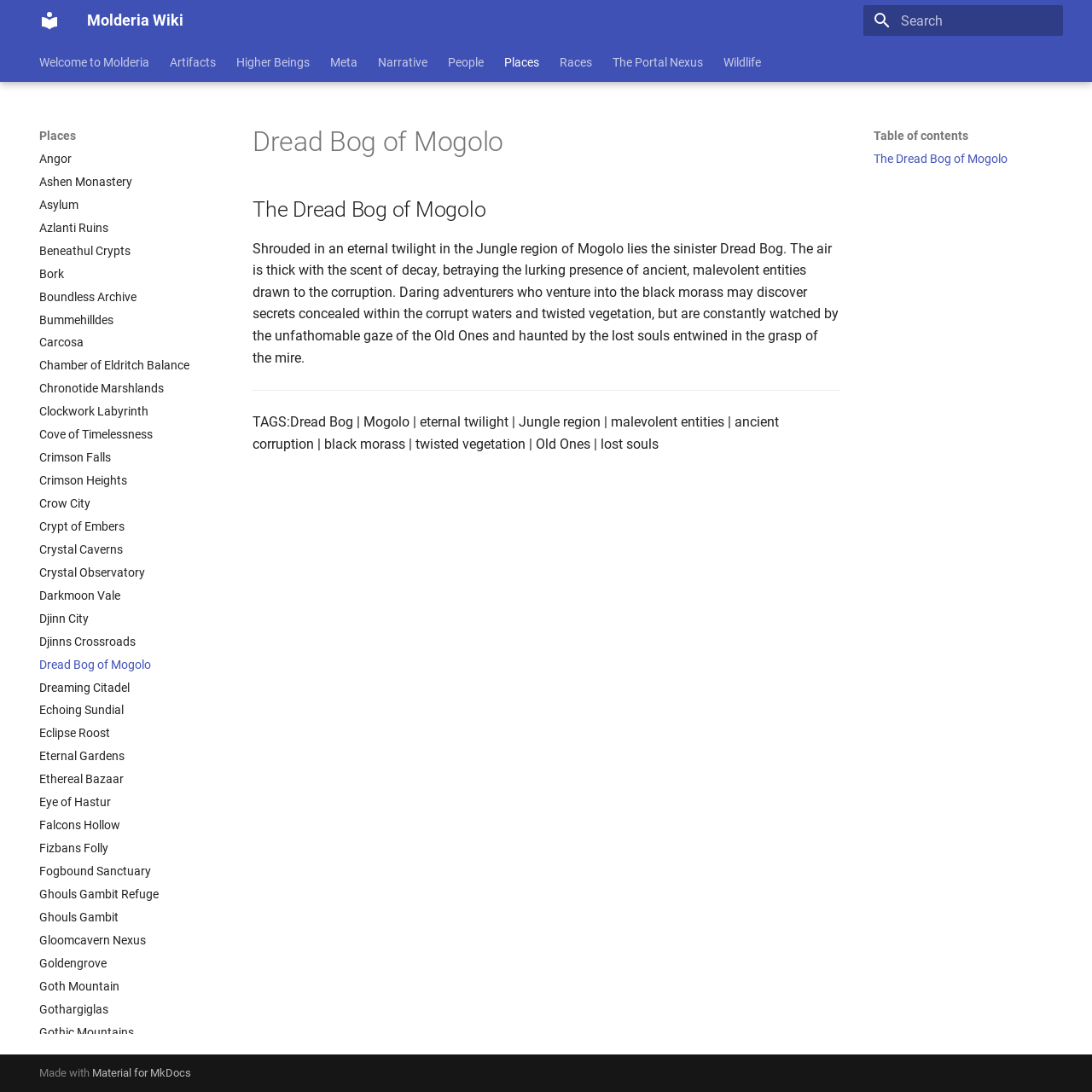What is the region of the Dread Bog of Mogolo?
From the details in the image, provide a complete and detailed answer to the question.

The region of the Dread Bog of Mogolo can be found in the article section, where it says 'Shrouded in an eternal twilight in the Jungle region of Mogolo lies the sinister Dread Bog...'.